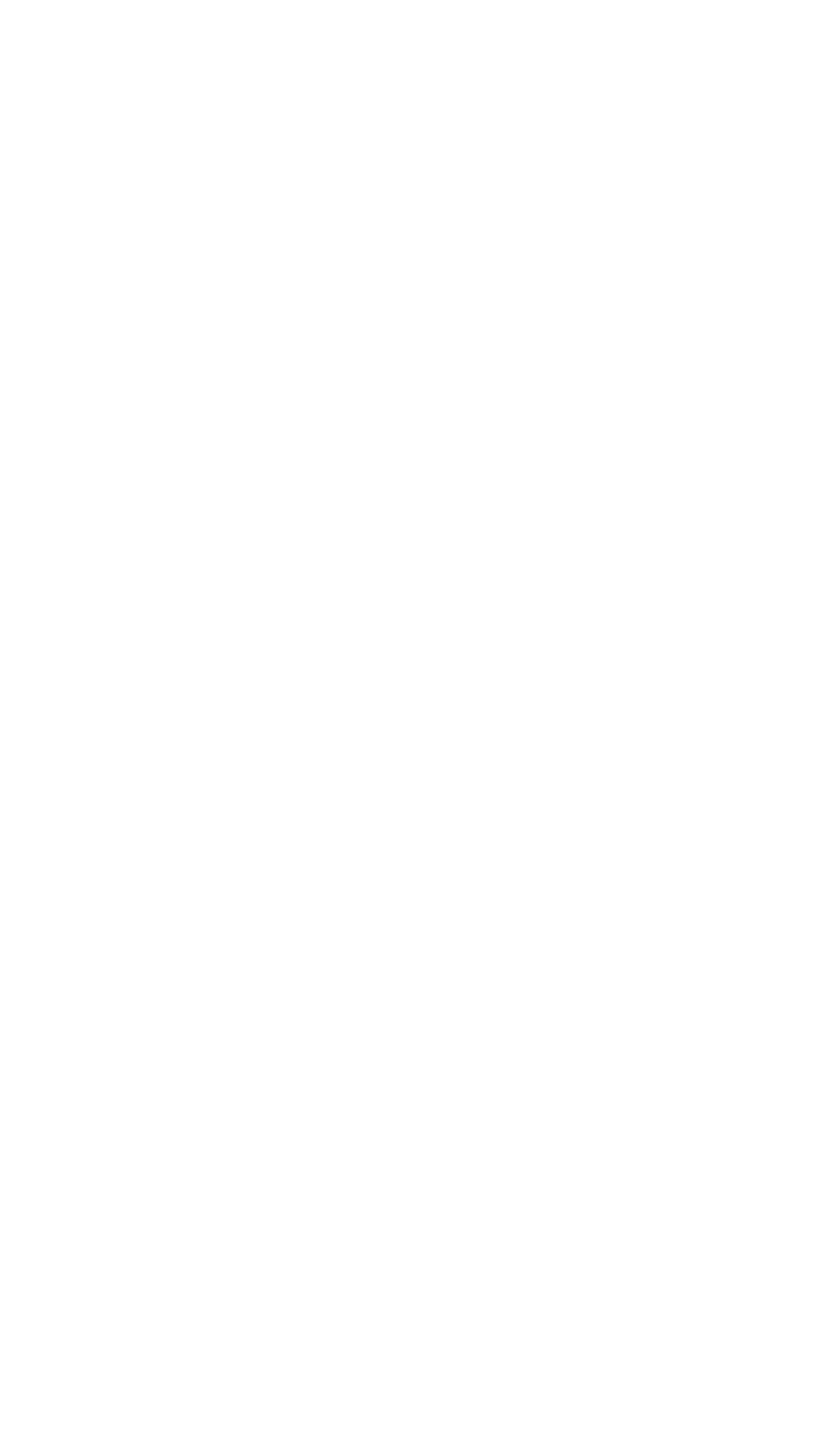What is the purpose of the 'us' text?
Respond with a short answer, either a single word or a phrase, based on the image.

Part of navigation